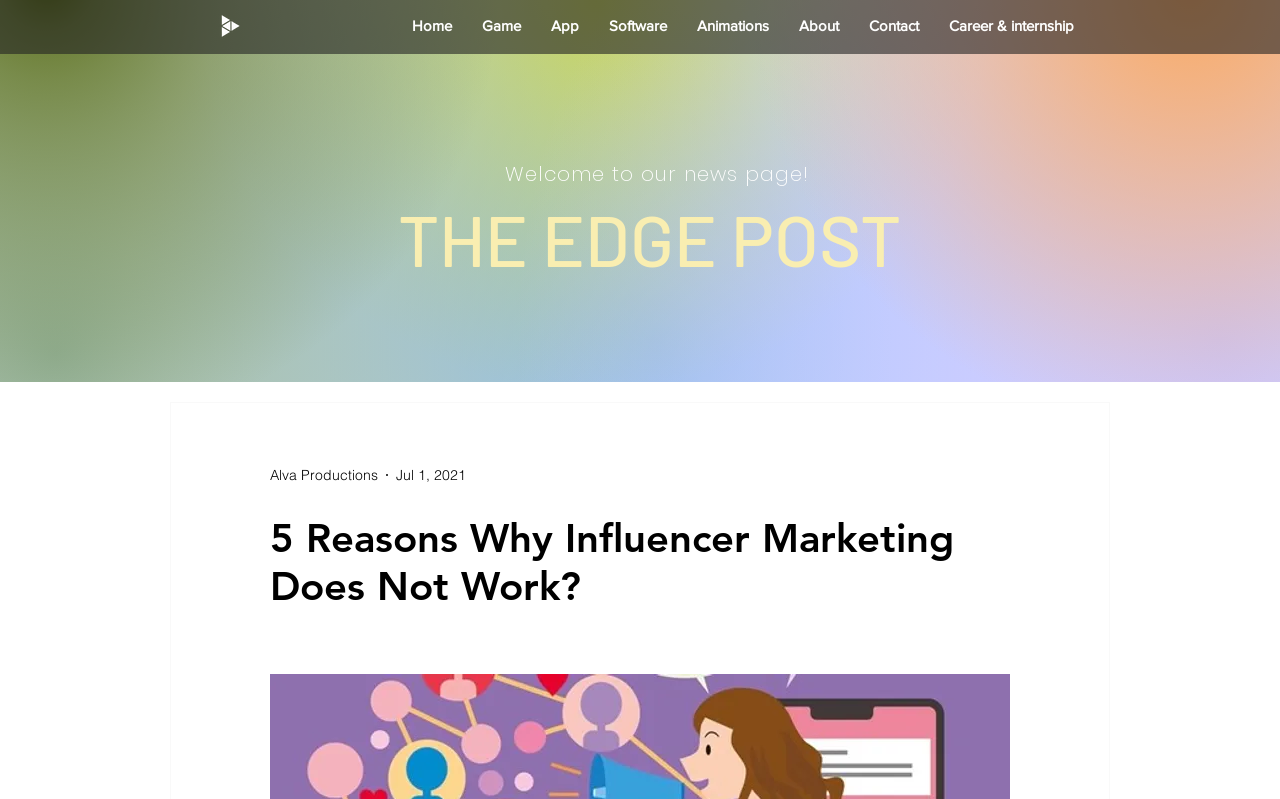Find the bounding box coordinates of the element you need to click on to perform this action: 'read the article 5 Reasons Why Influencer Marketing Does Not Work?'. The coordinates should be represented by four float values between 0 and 1, in the format [left, top, right, bottom].

[0.211, 0.643, 0.789, 0.763]